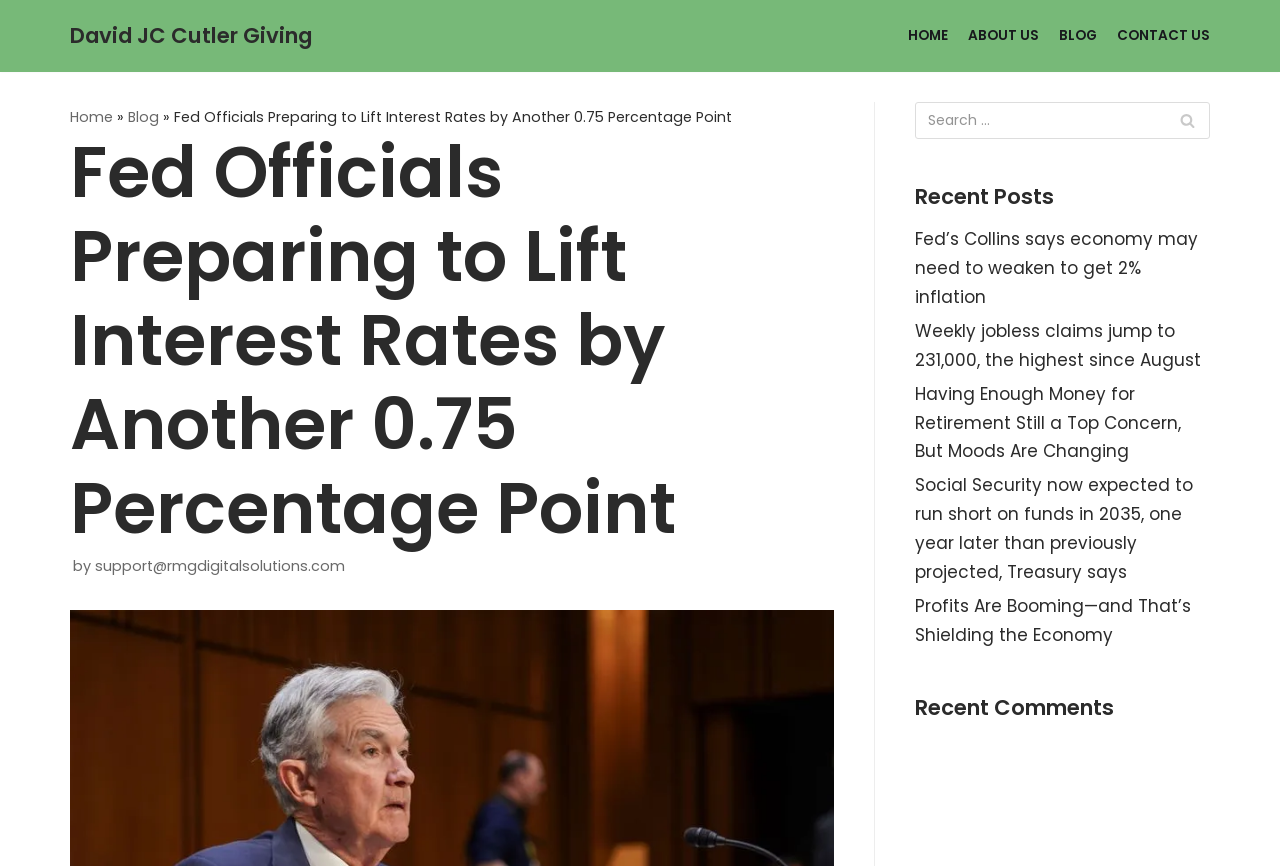Identify and generate the primary title of the webpage.

Fed Officials Preparing to Lift Interest Rates by Another 0.75 Percentage Point